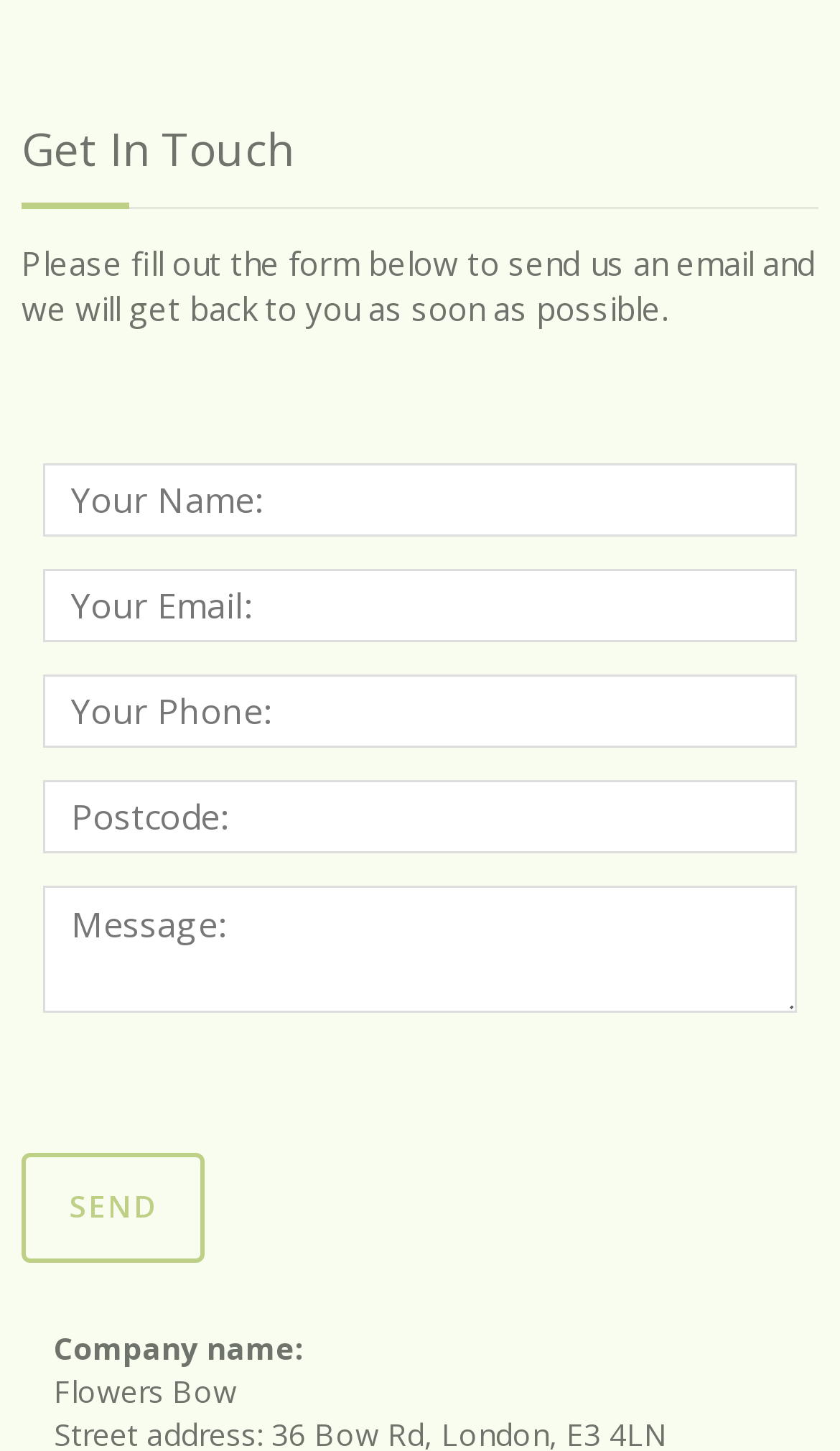From the details in the image, provide a thorough response to the question: What is the function of the button?

The button with the text 'SEND' is used to submit the form and send the email, as indicated by its position below the form fields and its label.